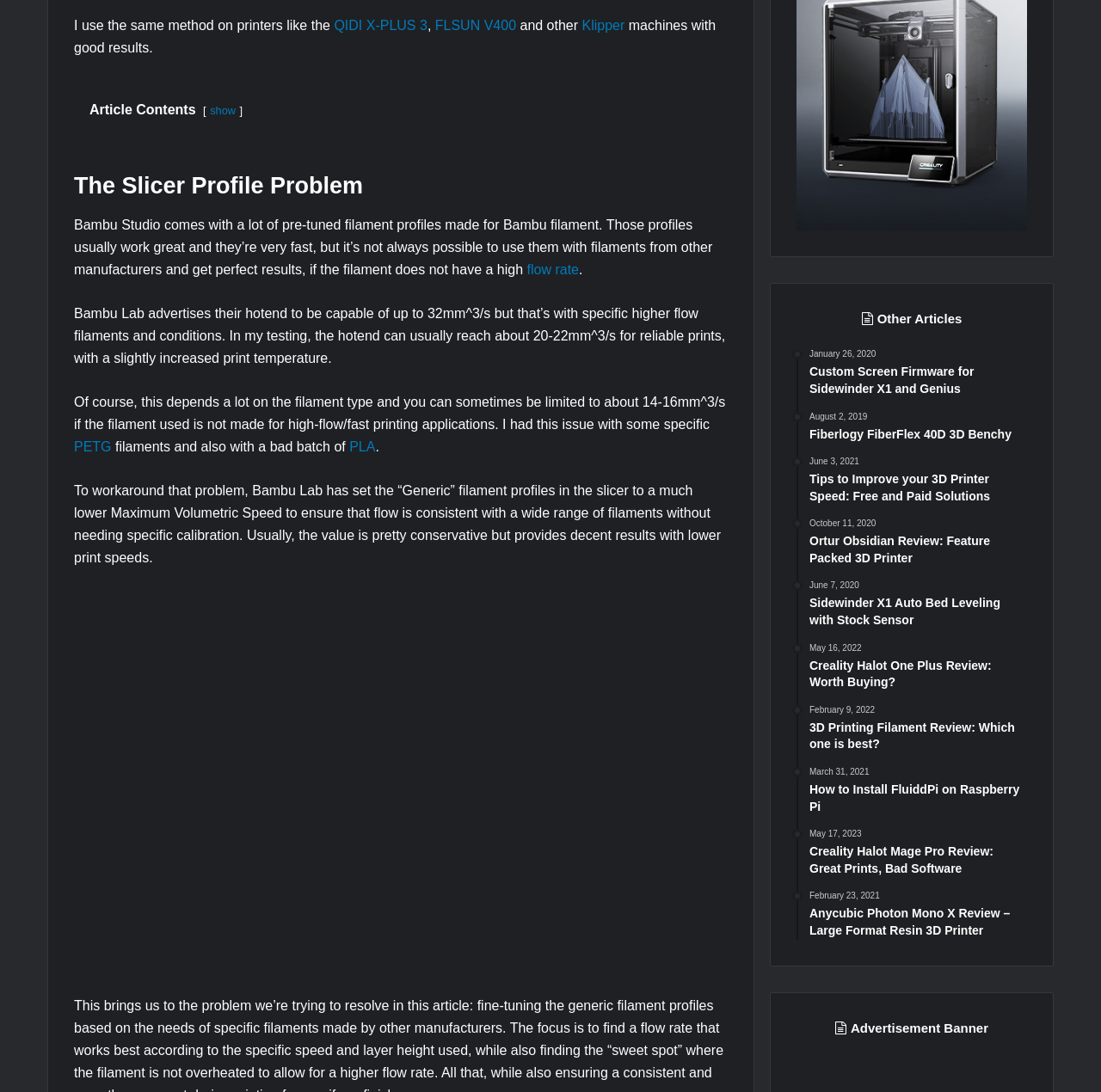Using the provided element description: "2022", identify the bounding box coordinates. The coordinates should be four floats between 0 and 1 in the order [left, top, right, bottom].

None